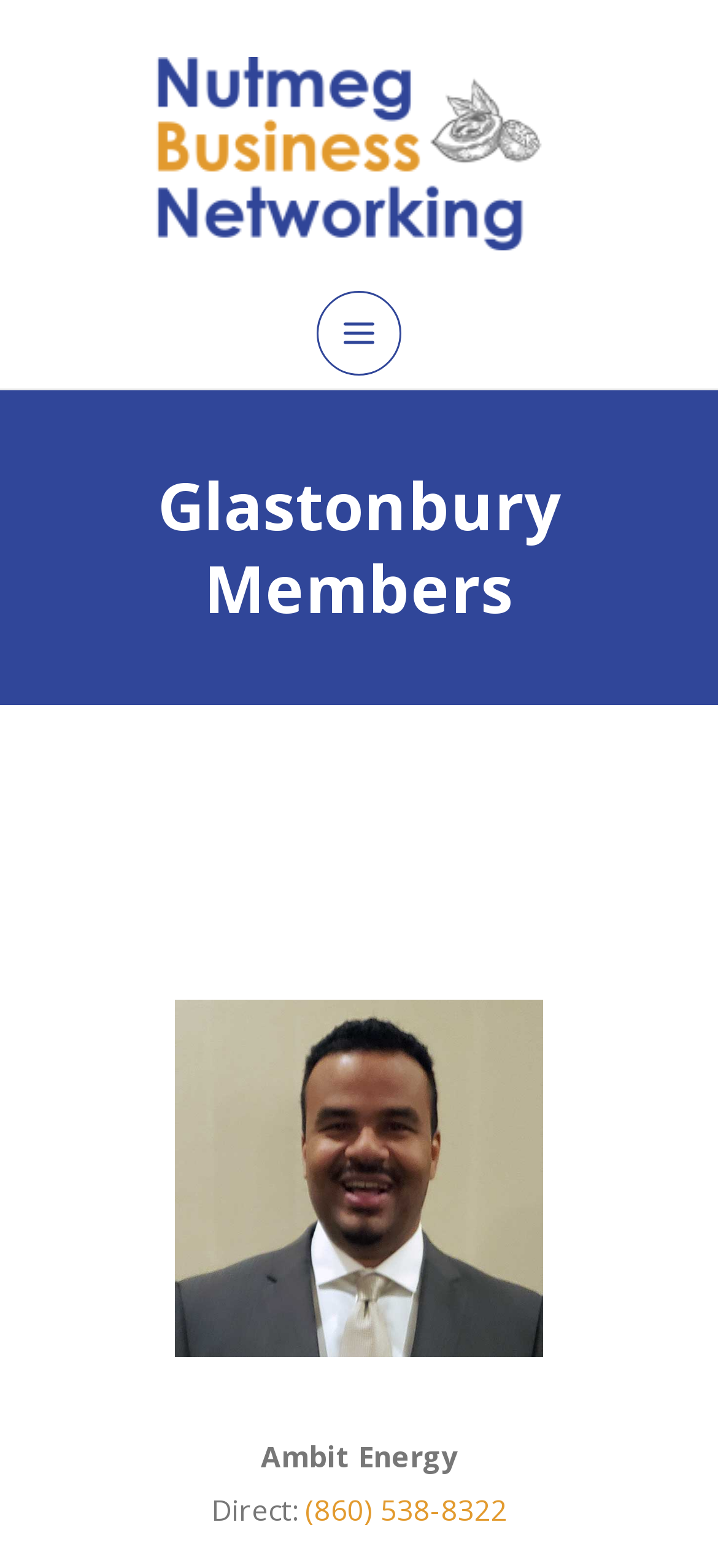Offer a detailed explanation of the webpage layout and contents.

The webpage is about Glastonbury Members of Nutmeg Business Networking. At the top-left corner, there is a link and an image, both labeled as "Nutmeg Business Networking". 

Below this, there is a button labeled "Main Menu" which is not expanded. To the right of the button, there is an image with no description. 

Further down, there is a heading that reads "Glastonbury Members" spanning almost the entire width of the page. Below this heading, there is an image of a person, labeled as "ronald-acosta". 

On the bottom-right corner, there are three lines of text. The first line reads "Ambit Energy". The second line starts with "Direct:" and the third line is a phone number "(860) 538-8322" which is a clickable link.